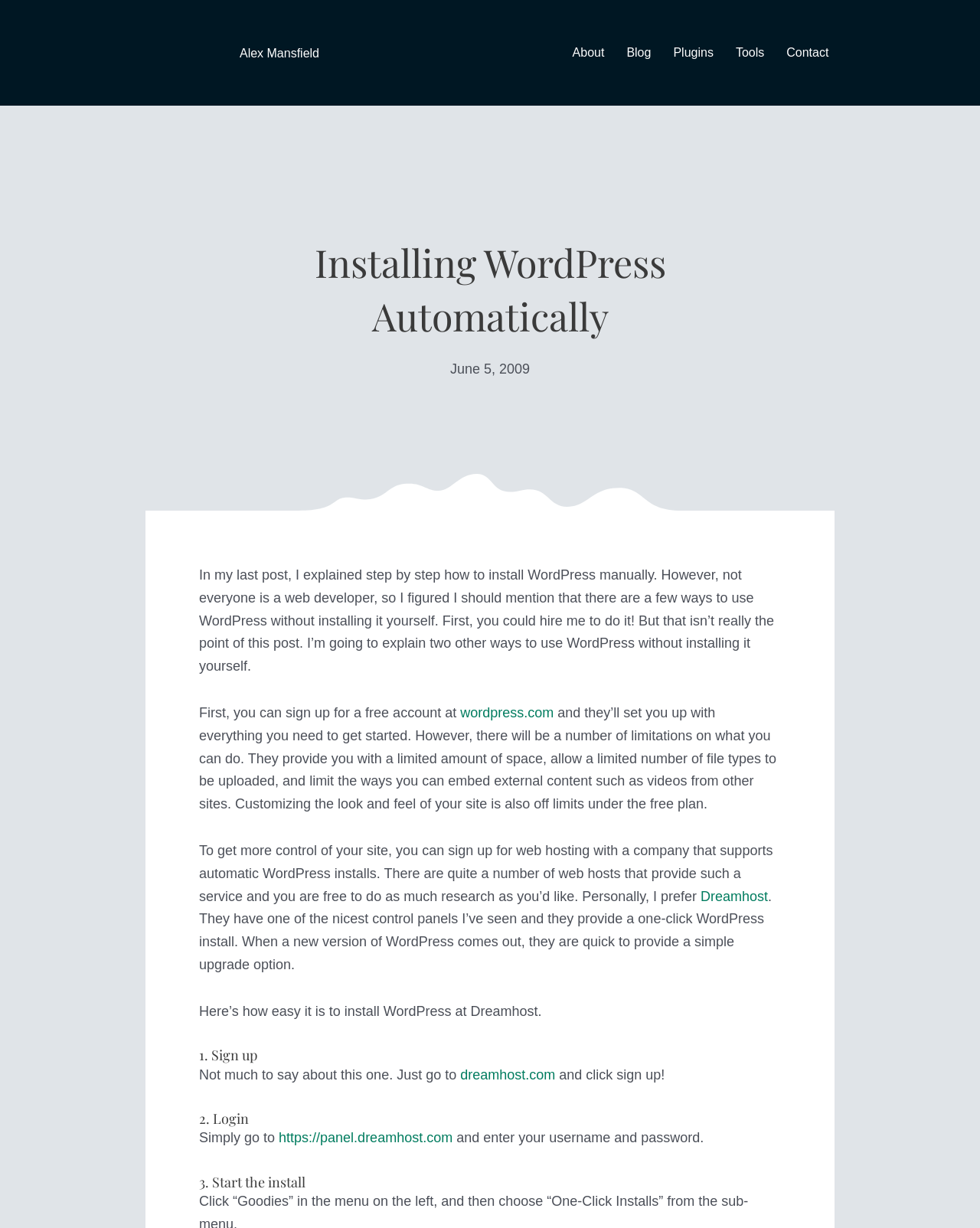Respond with a single word or phrase to the following question: What is the date of the post?

June 5, 2009